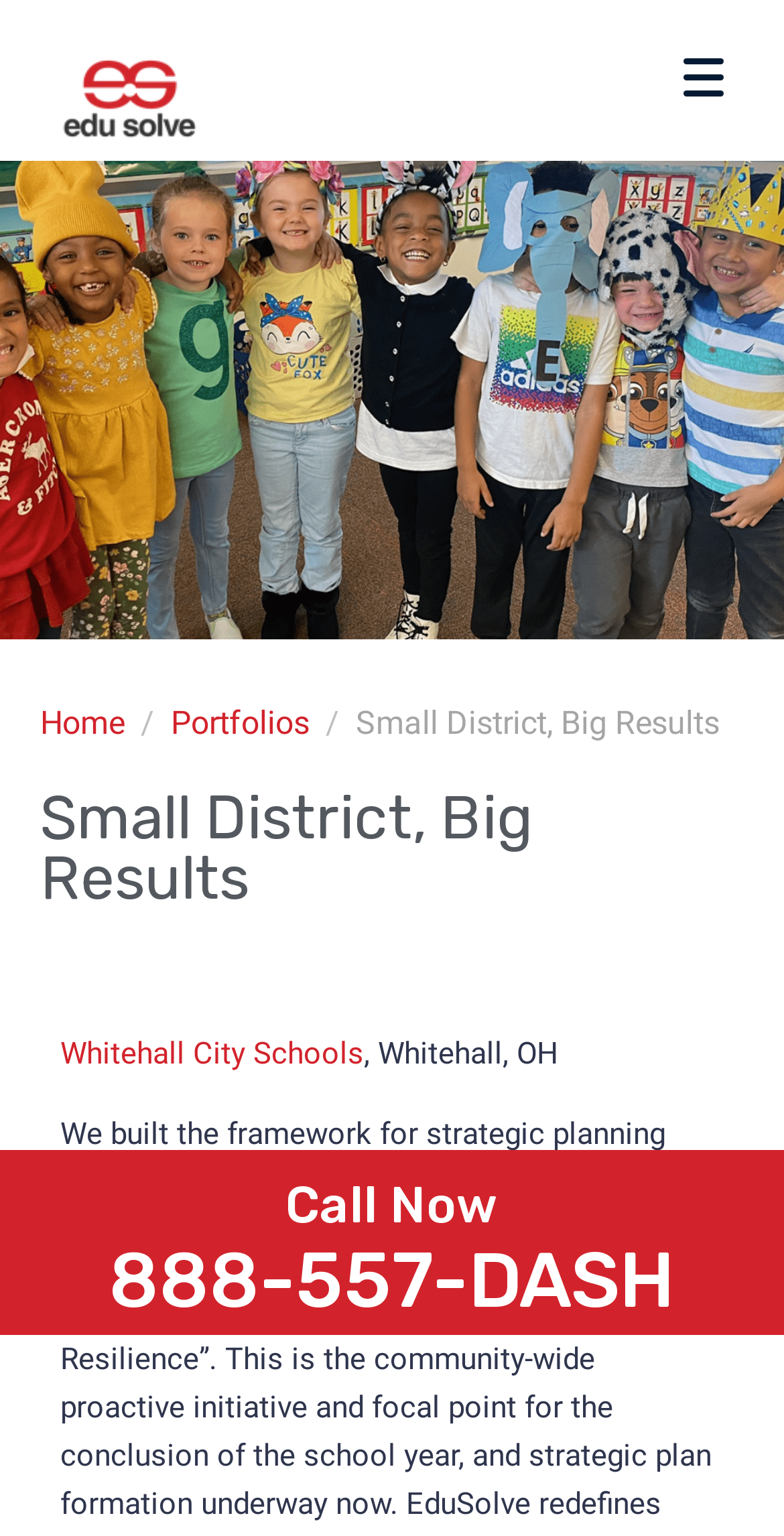Please find the bounding box coordinates of the section that needs to be clicked to achieve this instruction: "Enter your name in the textbox".

[0.179, 0.36, 0.821, 0.426]